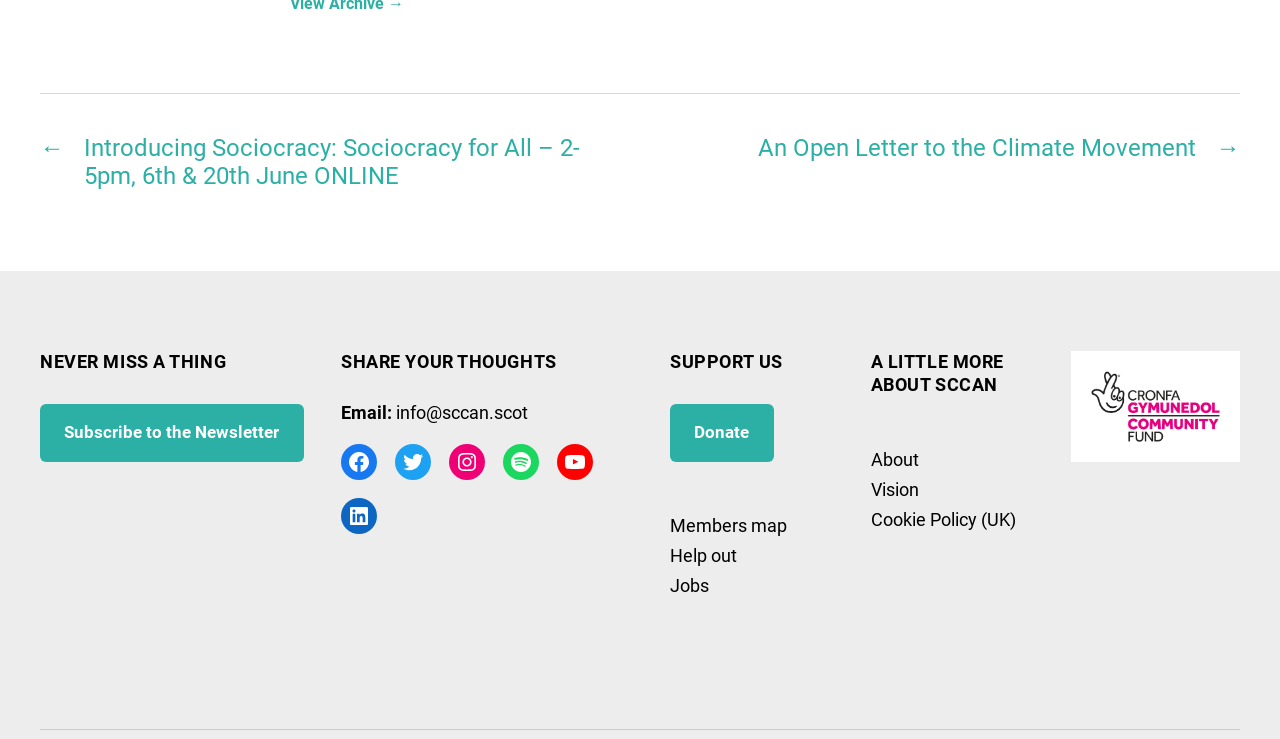Carefully examine the image and provide an in-depth answer to the question: What is the name of the organization?

The name of the organization can be inferred from the email address 'info@sccan.scot' which is present on the webpage.